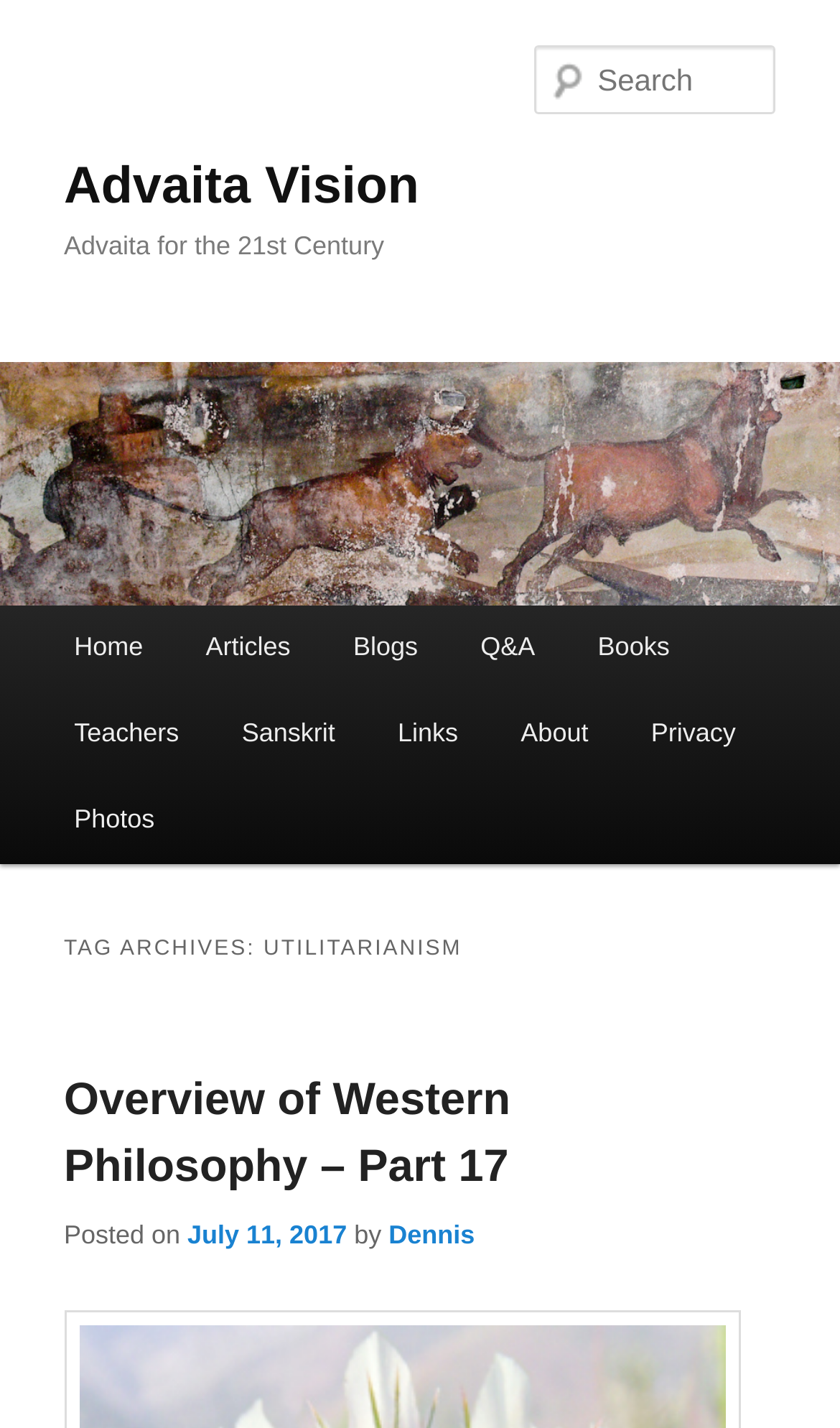Provide a one-word or one-phrase answer to the question:
What is the date of the first article?

July 11, 2017